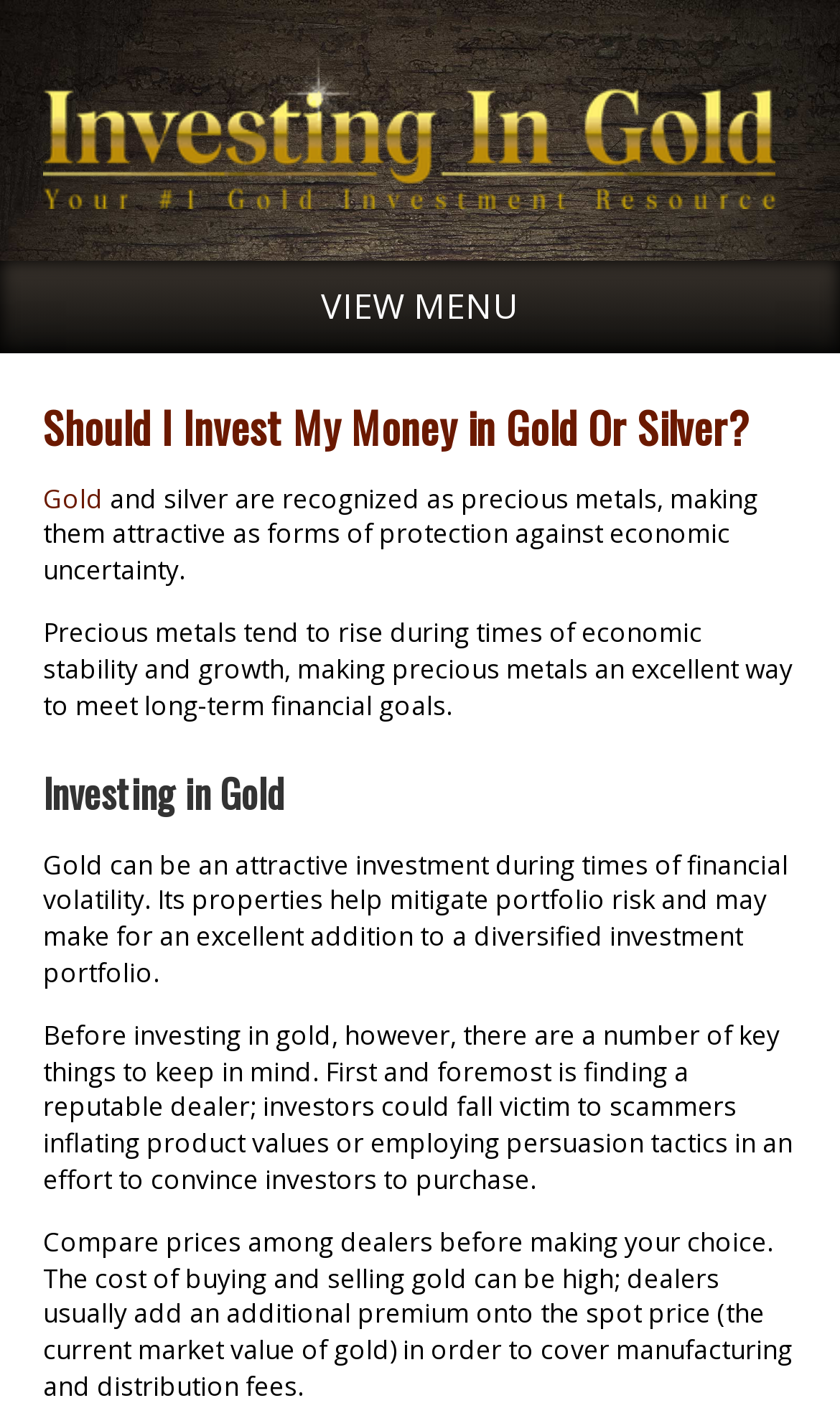Determine the main text heading of the webpage and provide its content.

Should I Invest My Money in Gold Or Silver?